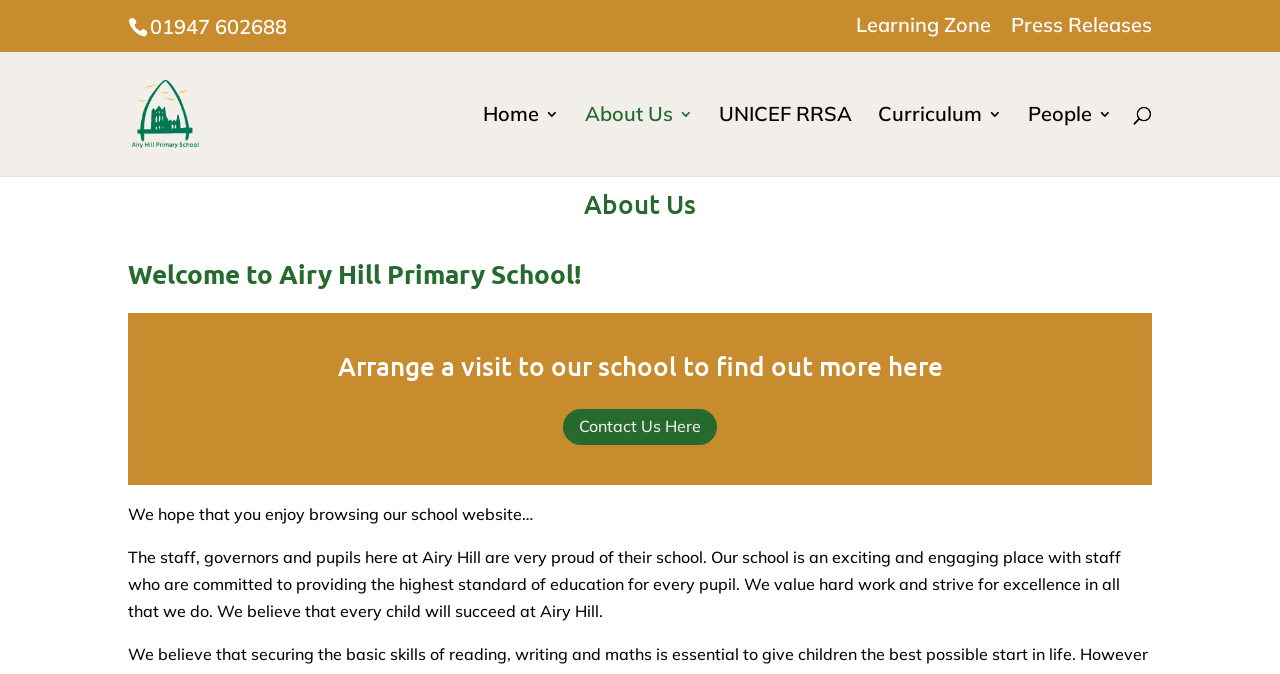Pinpoint the bounding box coordinates of the clickable element needed to complete the instruction: "Go to the Home page". The coordinates should be provided as four float numbers between 0 and 1: [left, top, right, bottom].

[0.377, 0.159, 0.437, 0.261]